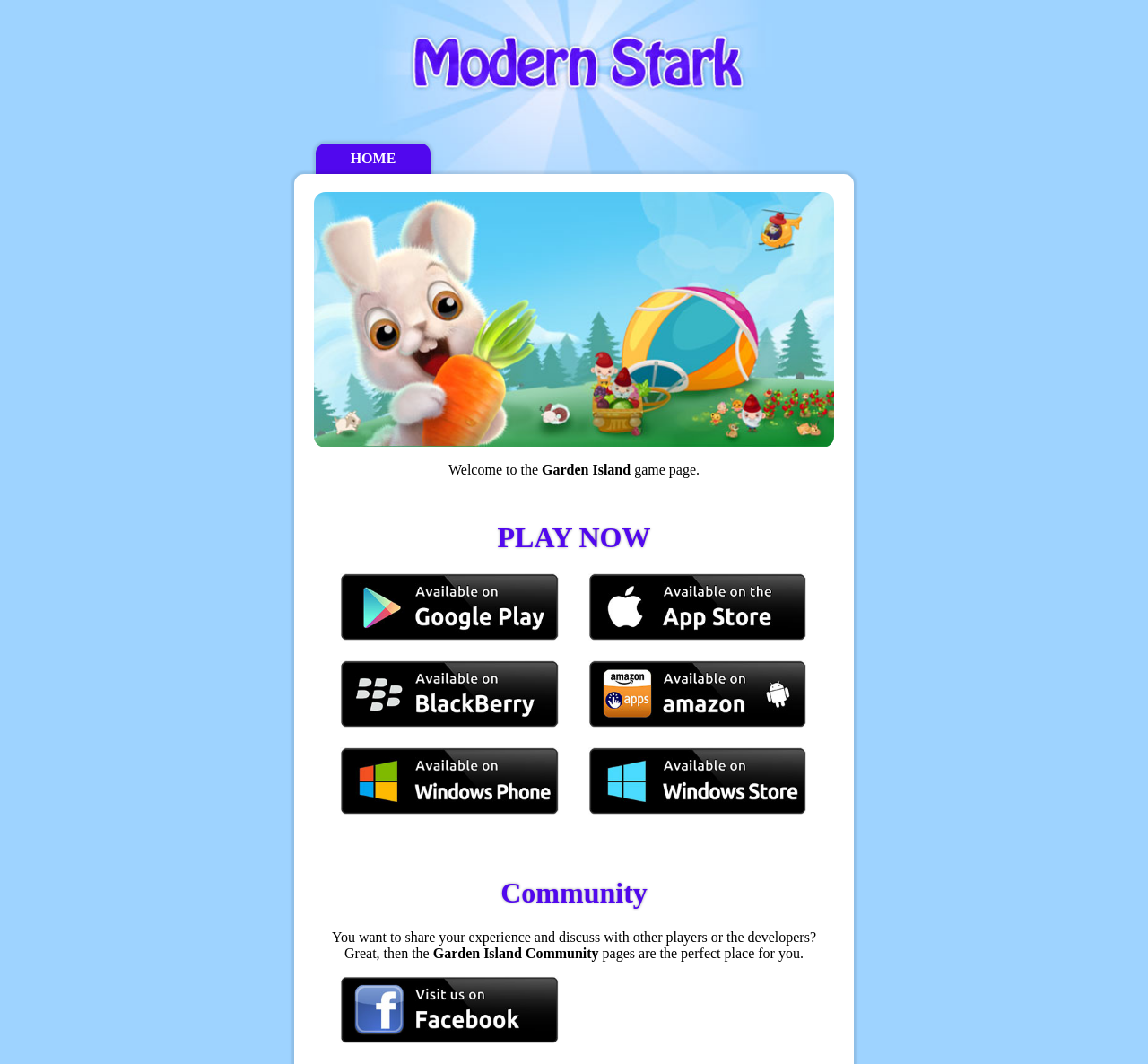Can you find the bounding box coordinates of the area I should click to execute the following instruction: "Visit Garden Island on Facebook"?

[0.296, 0.917, 0.486, 0.984]